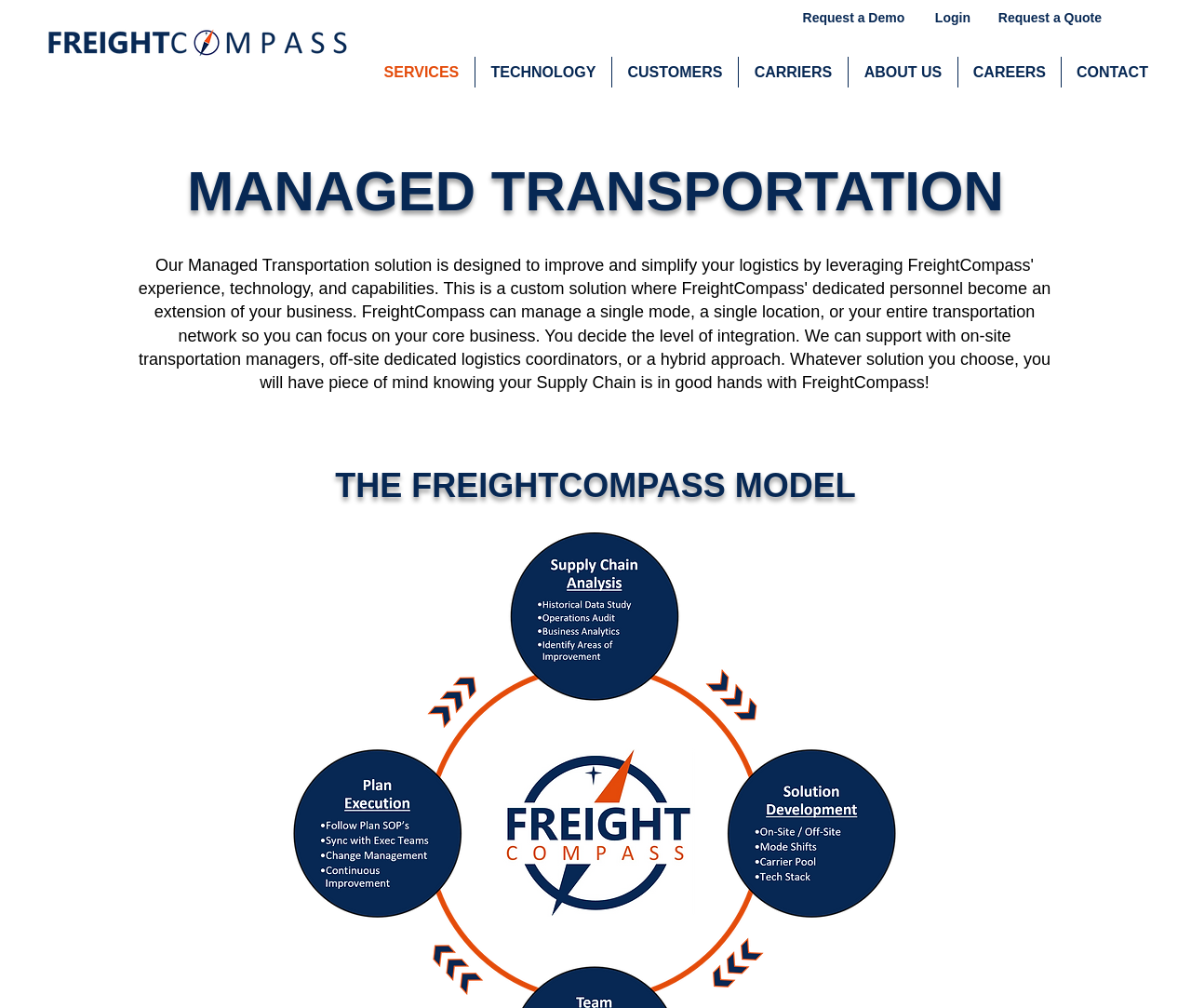Please identify the bounding box coordinates of the element I should click to complete this instruction: 'Explore the services'. The coordinates should be given as four float numbers between 0 and 1, like this: [left, top, right, bottom].

[0.309, 0.056, 0.398, 0.087]